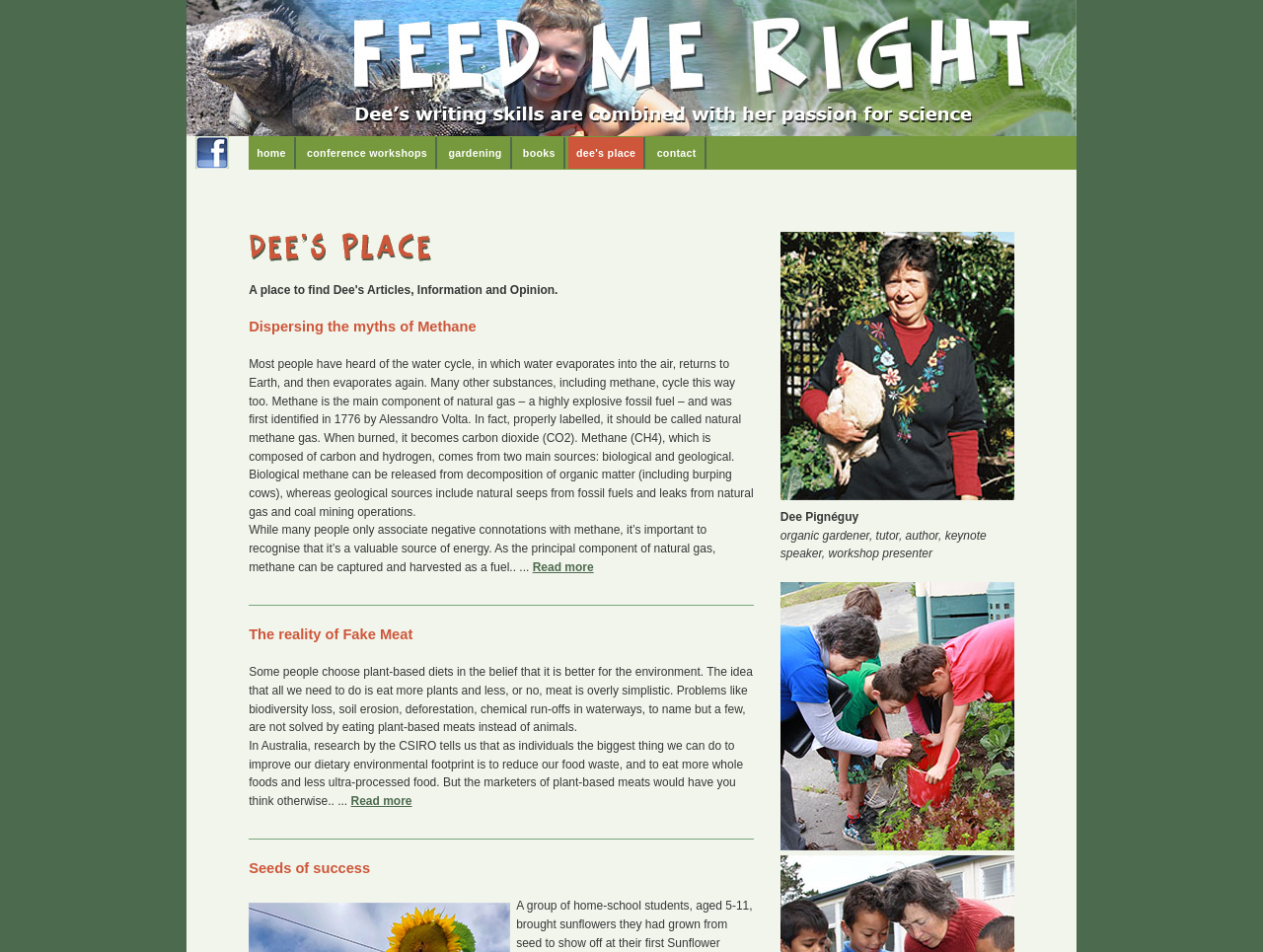Please identify the bounding box coordinates of the element that needs to be clicked to perform the following instruction: "Click on the Facebook link".

[0.155, 0.143, 0.18, 0.177]